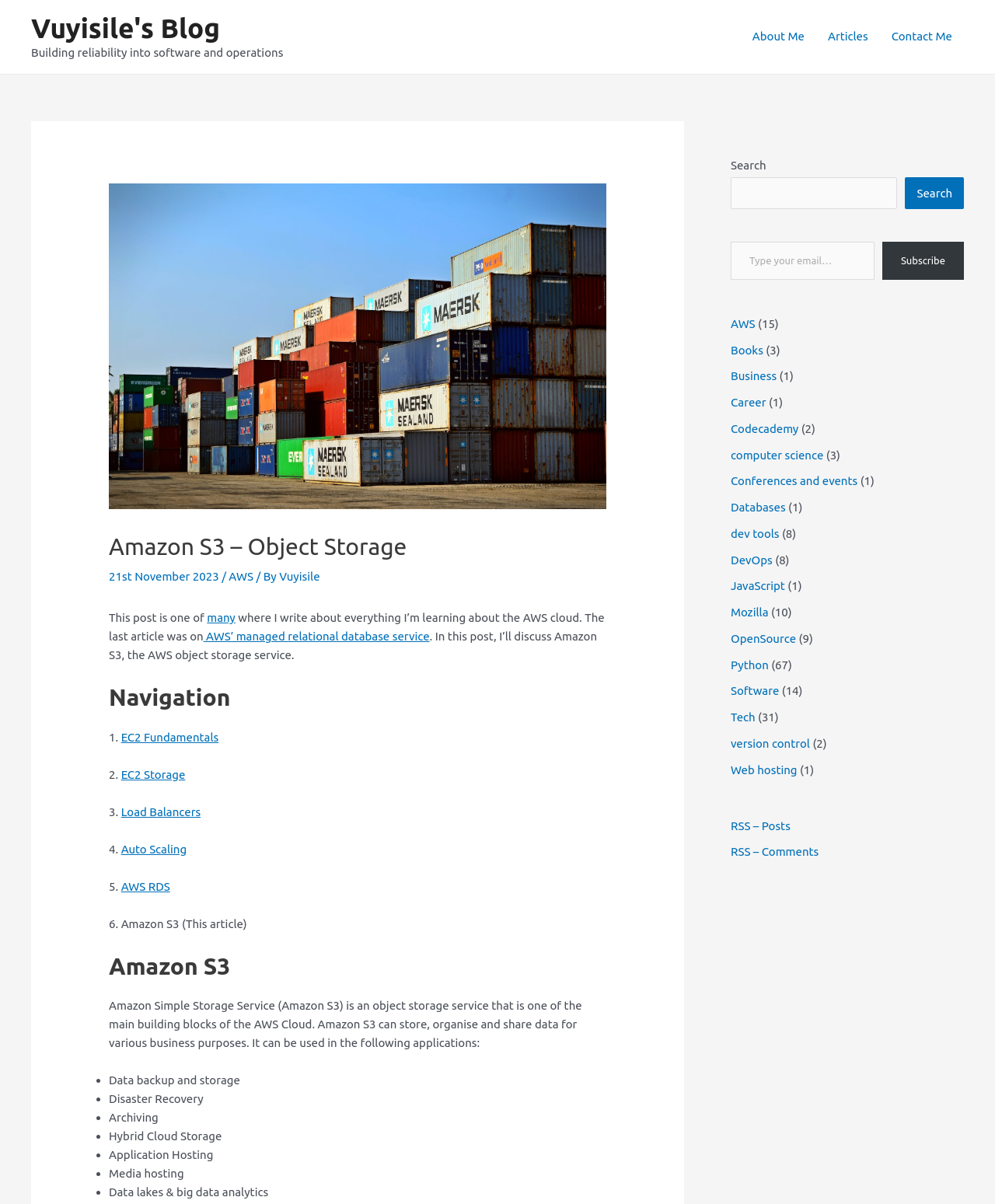Find the bounding box coordinates for the element that must be clicked to complete the instruction: "Read the article on 'AWS RDS'". The coordinates should be four float numbers between 0 and 1, indicated as [left, top, right, bottom].

[0.122, 0.73, 0.171, 0.741]